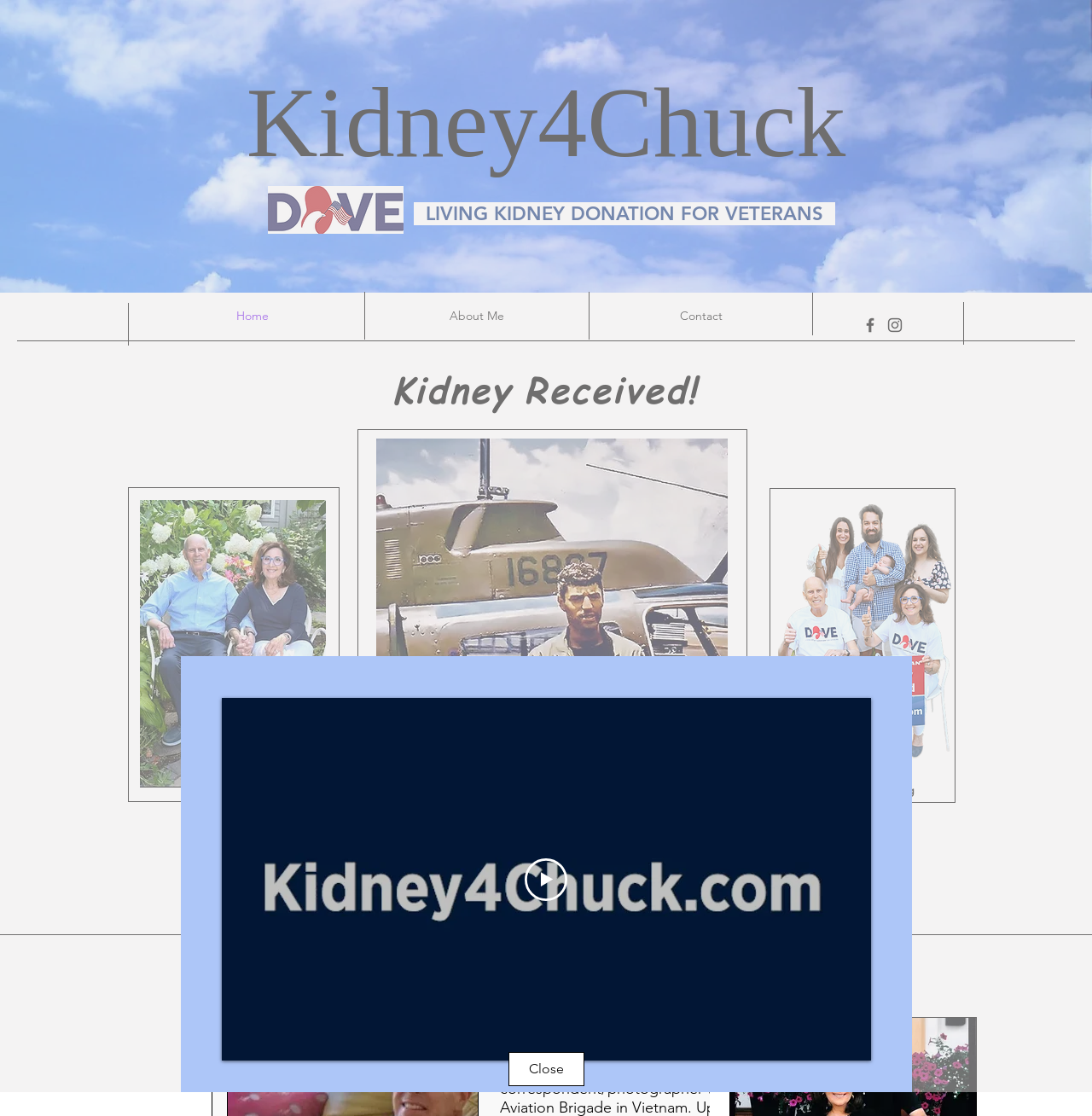Find the bounding box coordinates of the clickable element required to execute the following instruction: "Play the video". Provide the coordinates as four float numbers between 0 and 1, i.e., [left, top, right, bottom].

[0.48, 0.769, 0.52, 0.807]